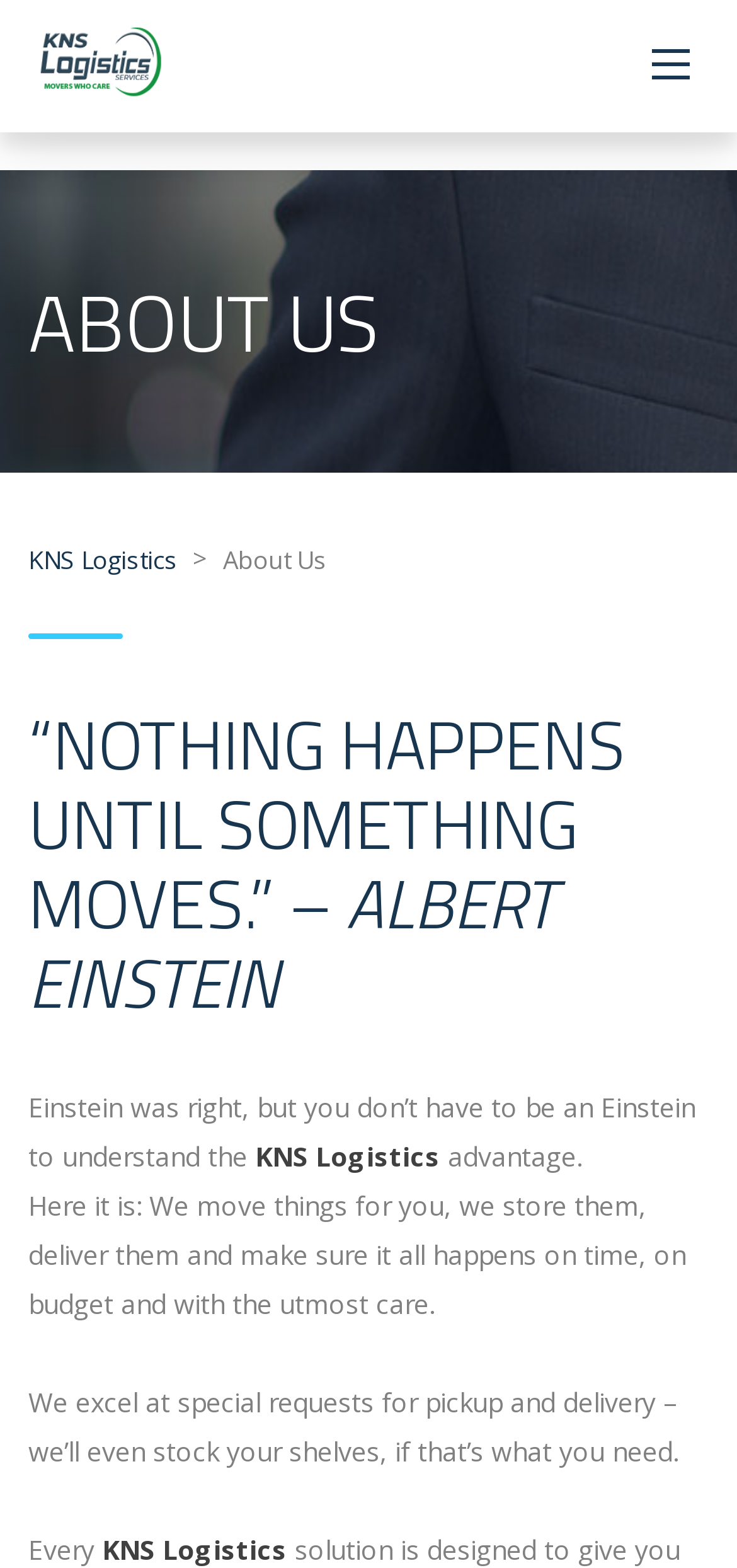What is the company's approach to special requests?
Based on the content of the image, thoroughly explain and answer the question.

The company's approach to special requests can be inferred from the text 'We excel at special requests for pickup and delivery – we’ll even stock your shelves, if that’s what you need.' which suggests that they are capable and willing to accommodate special requests.